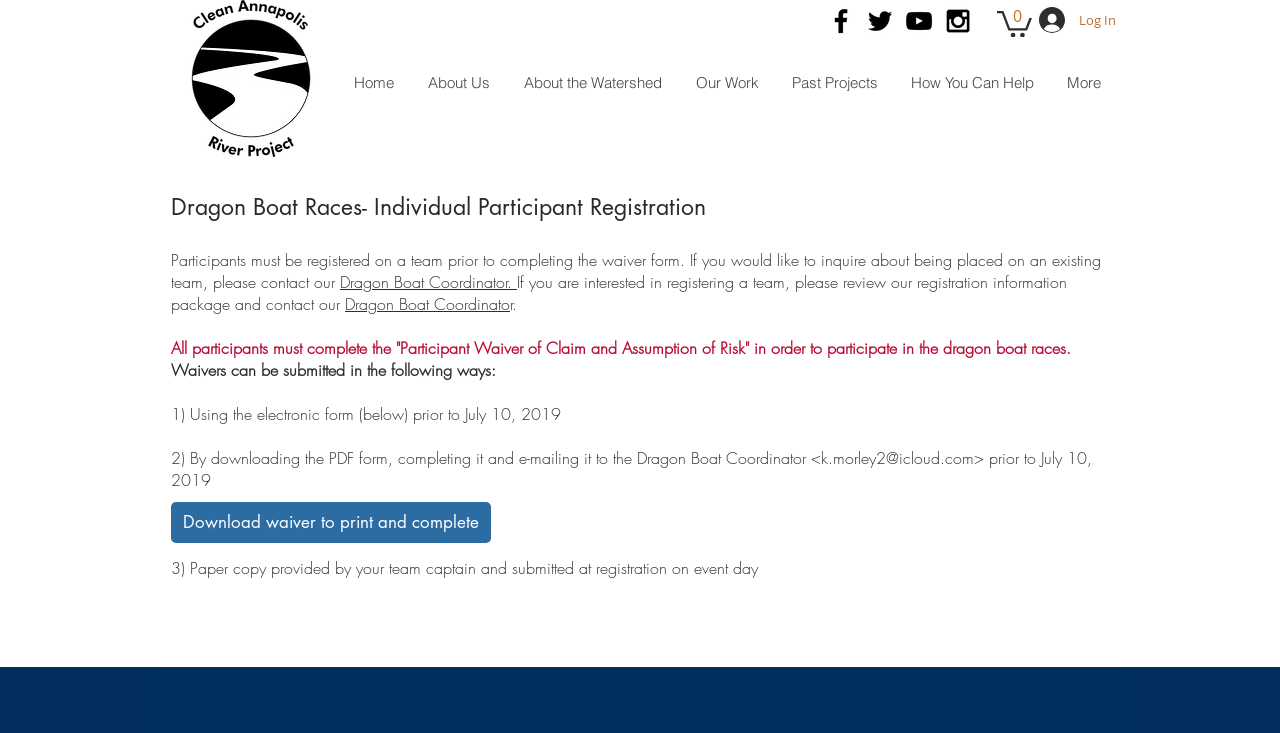What is the purpose of the waiver form?
Using the information from the image, answer the question thoroughly.

The waiver form is required for all participants to complete in order to participate in the dragon boat races, as stated in the webpage content.